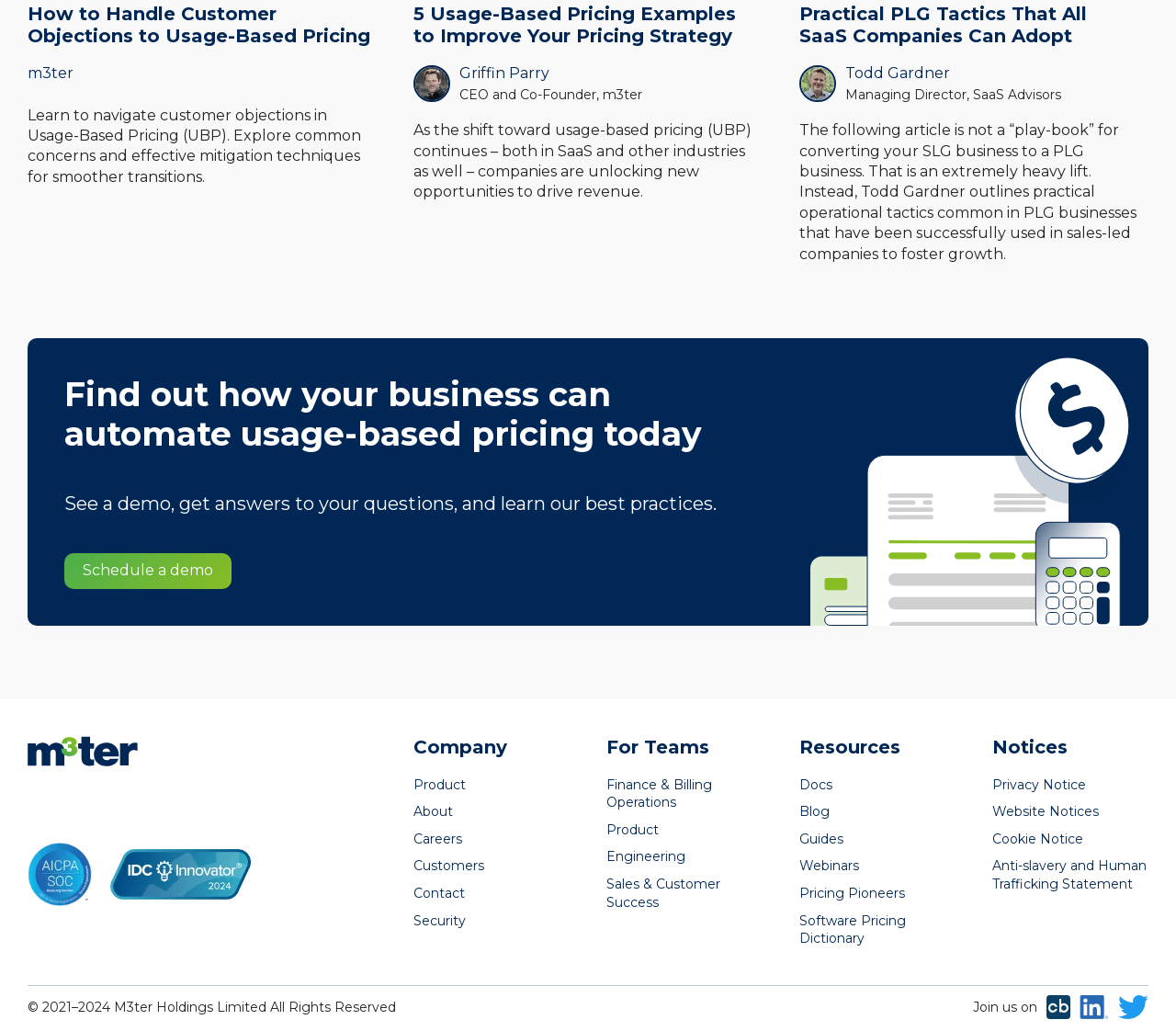Based on the element description: "Todd Gardner", identify the UI element and provide its bounding box coordinates. Use four float numbers between 0 and 1, [left, top, right, bottom].

[0.719, 0.063, 0.808, 0.08]